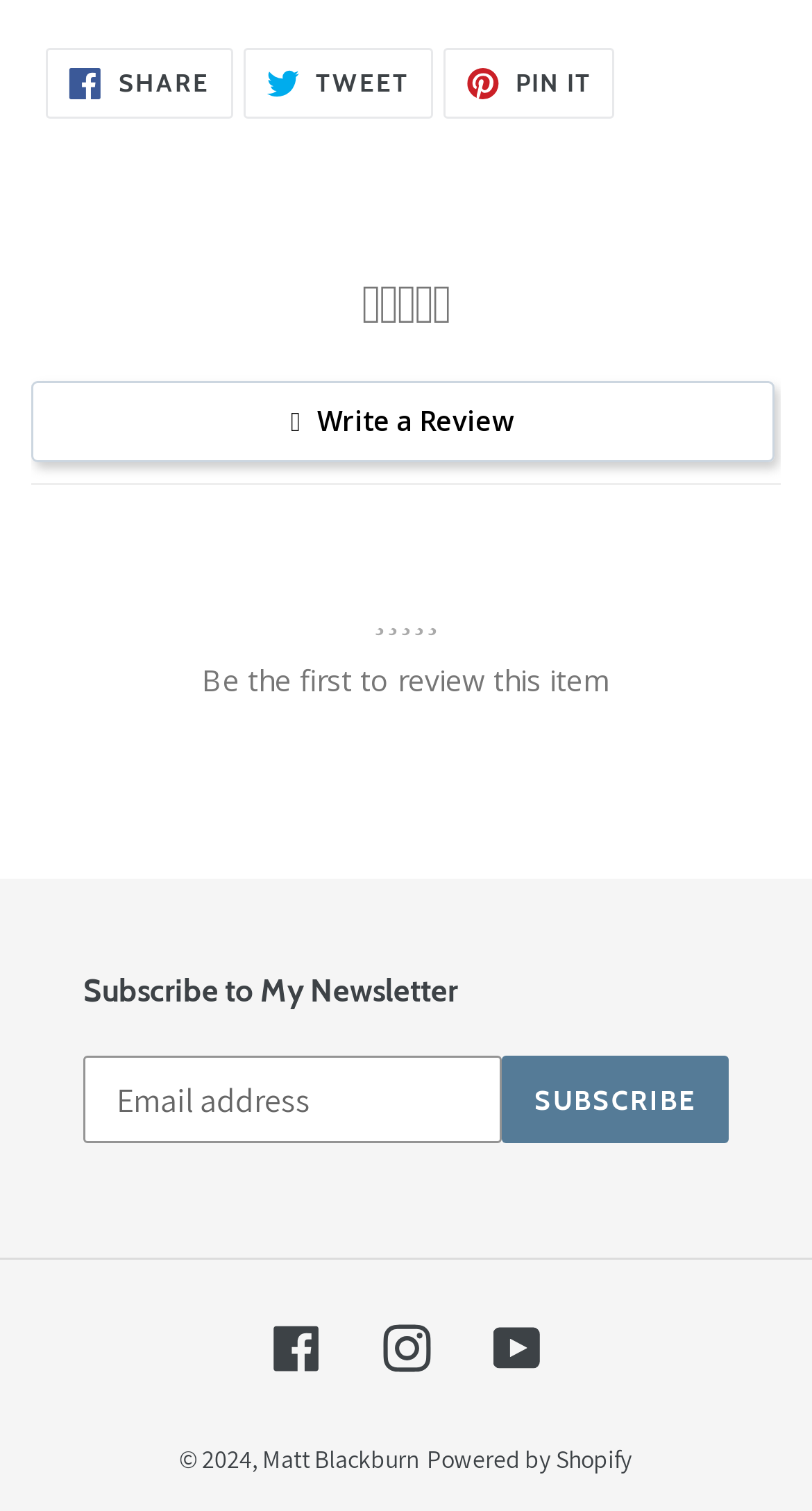How many review options are available?
Use the image to answer the question with a single word or phrase.

1